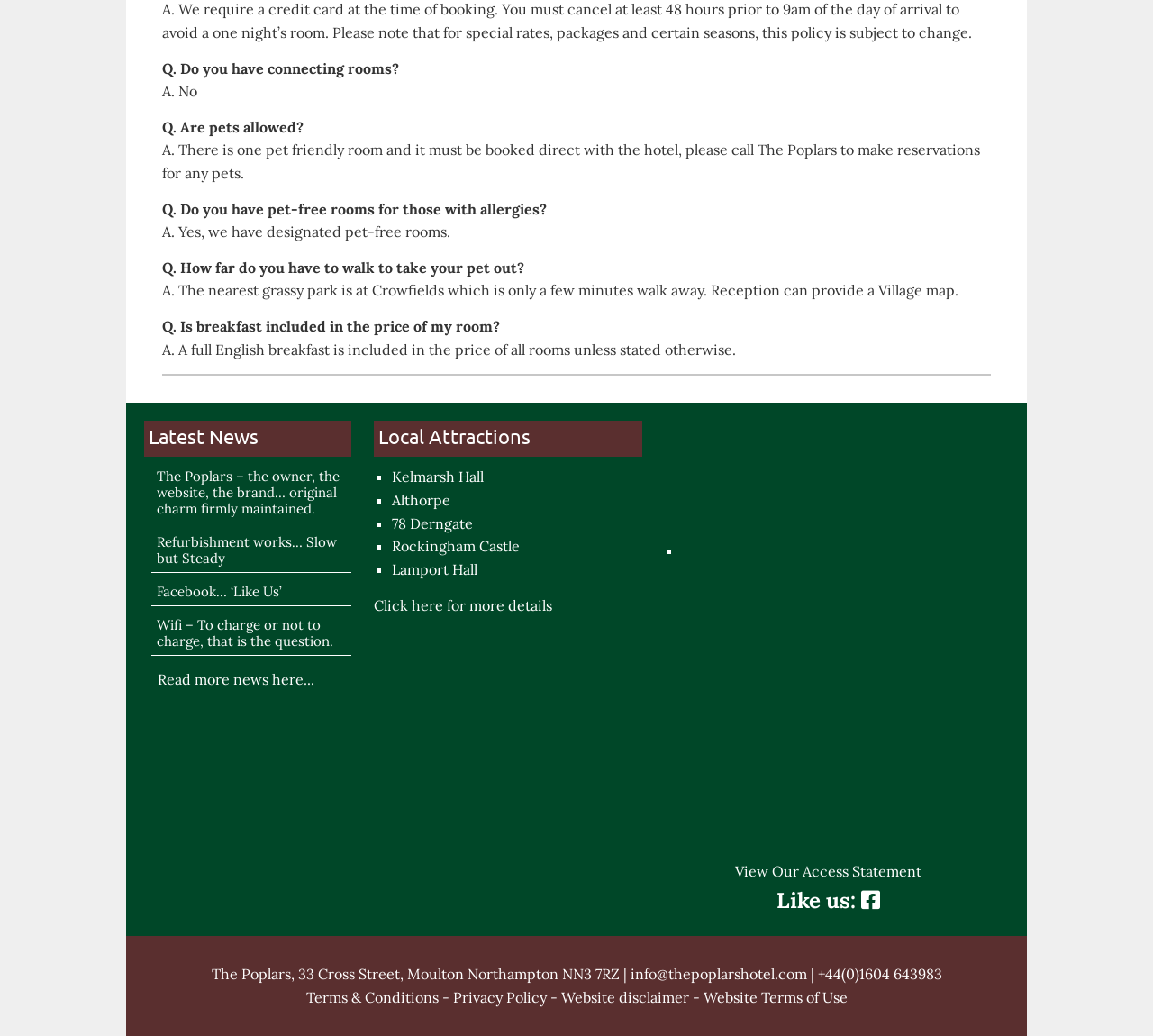Please identify the bounding box coordinates of the clickable area that will allow you to execute the instruction: "View Our Access Statement".

[0.638, 0.832, 0.799, 0.85]